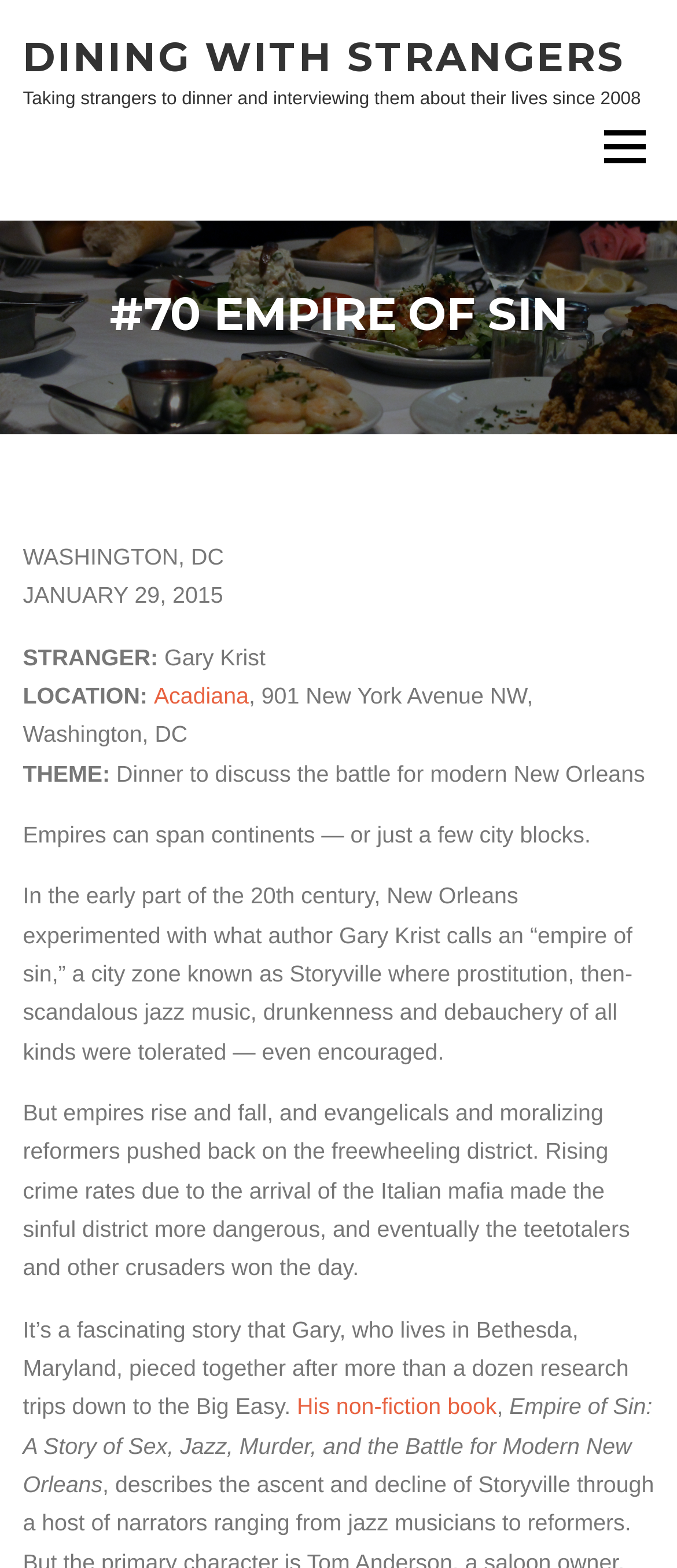Respond with a single word or phrase:
When did the dinner take place?

January 29, 2015